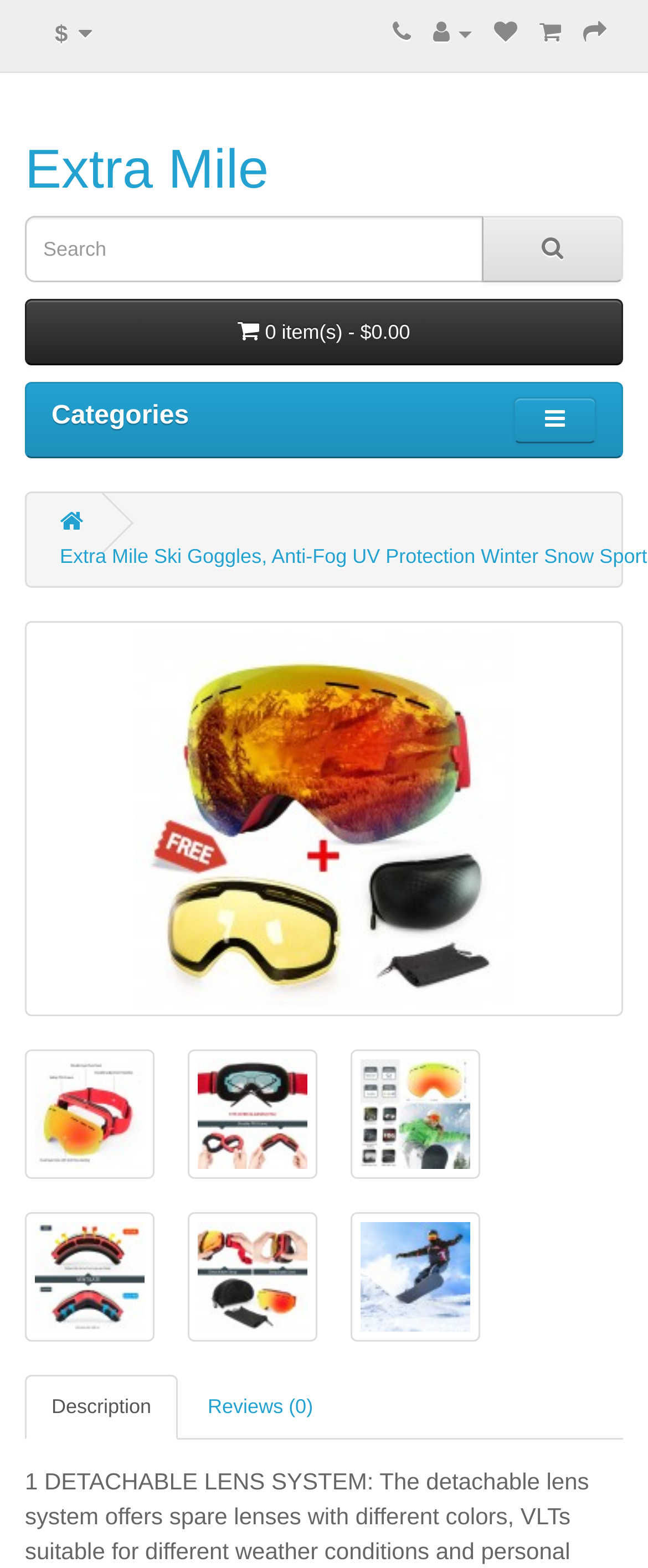Locate the bounding box coordinates of the UI element described by: "Aquatic Animals". Provide the coordinates as four float numbers between 0 and 1, formatted as [left, top, right, bottom].

None